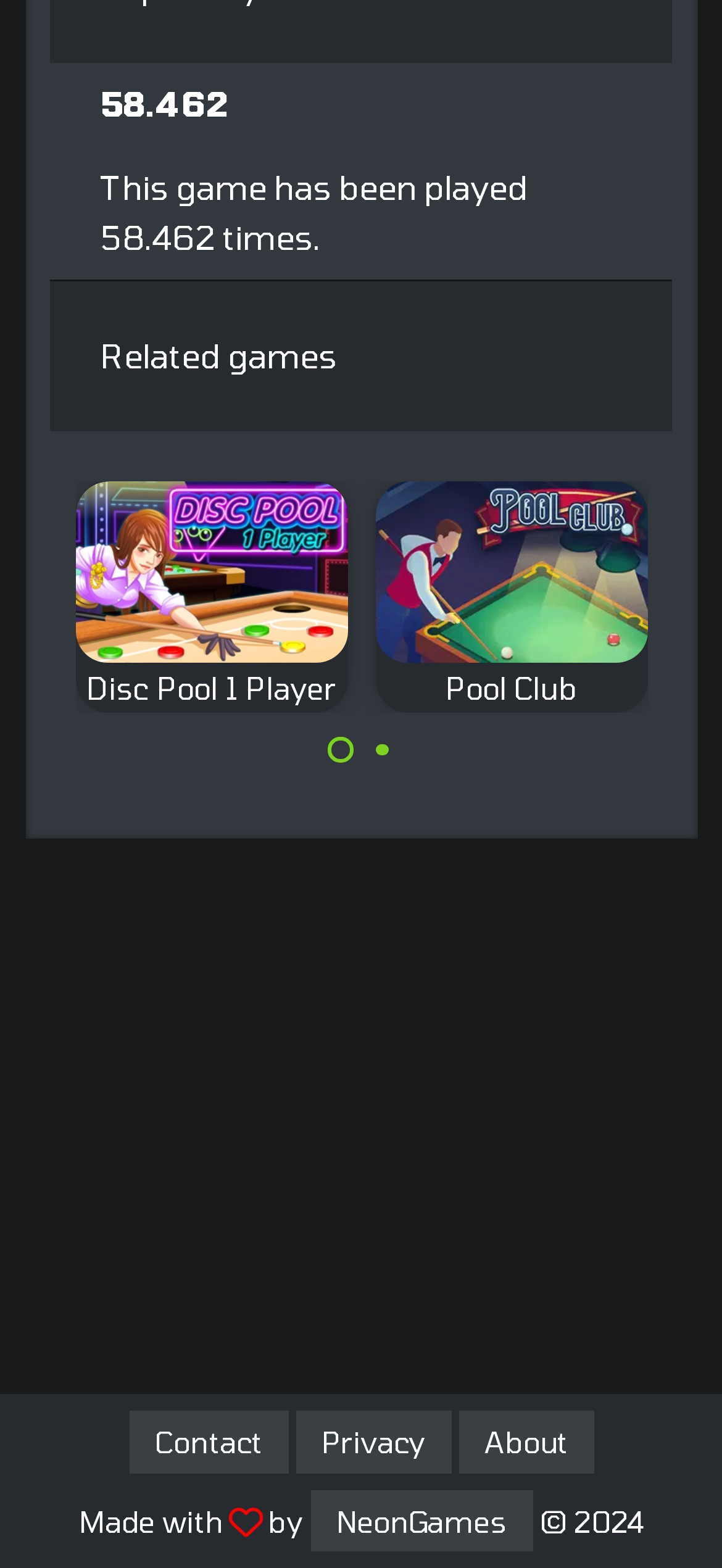Can you pinpoint the bounding box coordinates for the clickable element required for this instruction: "View cart"? The coordinates should be four float numbers between 0 and 1, i.e., [left, top, right, bottom].

None